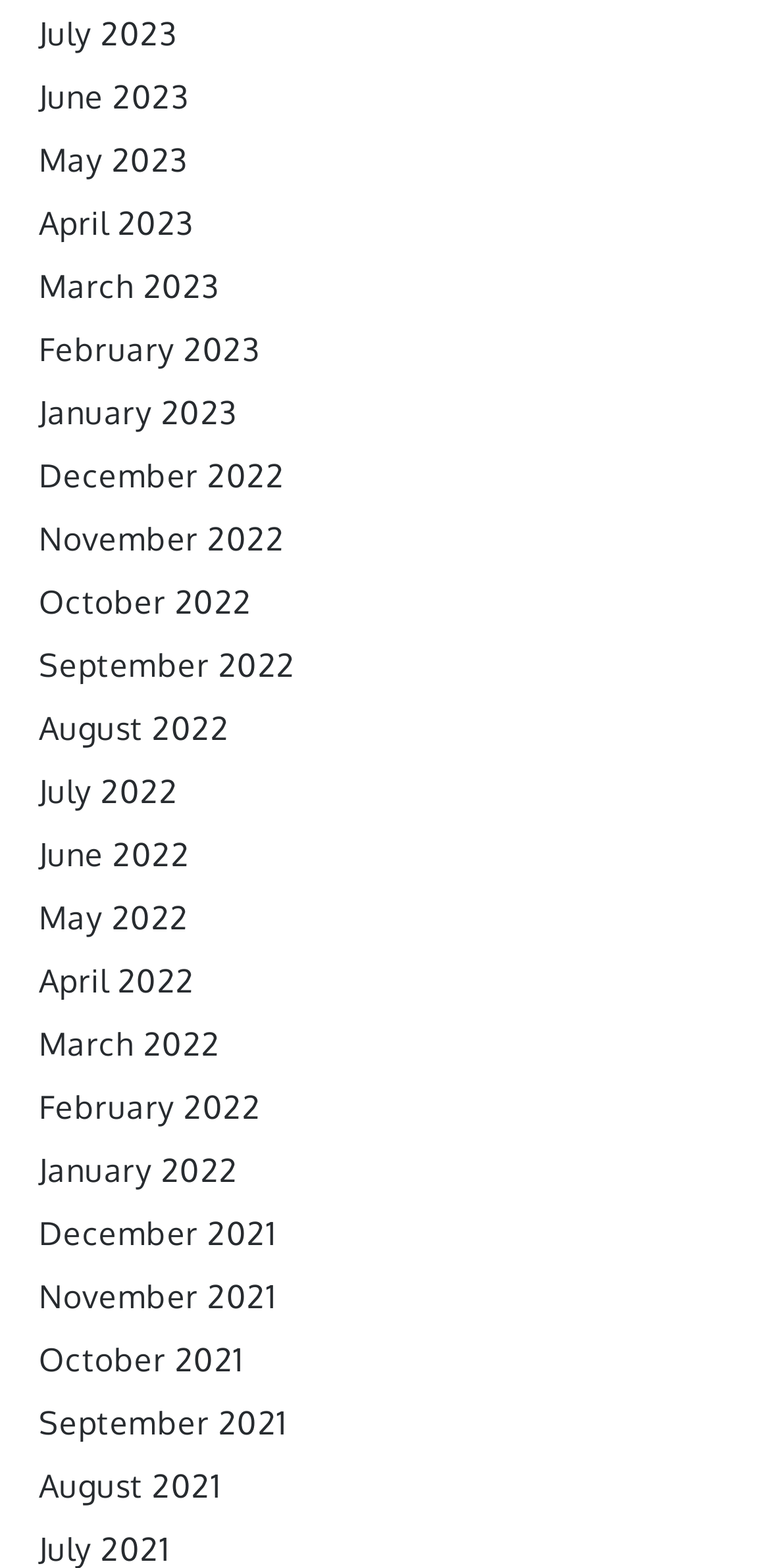Please identify the bounding box coordinates of the element's region that should be clicked to execute the following instruction: "access December 2022". The bounding box coordinates must be four float numbers between 0 and 1, i.e., [left, top, right, bottom].

[0.05, 0.291, 0.369, 0.316]